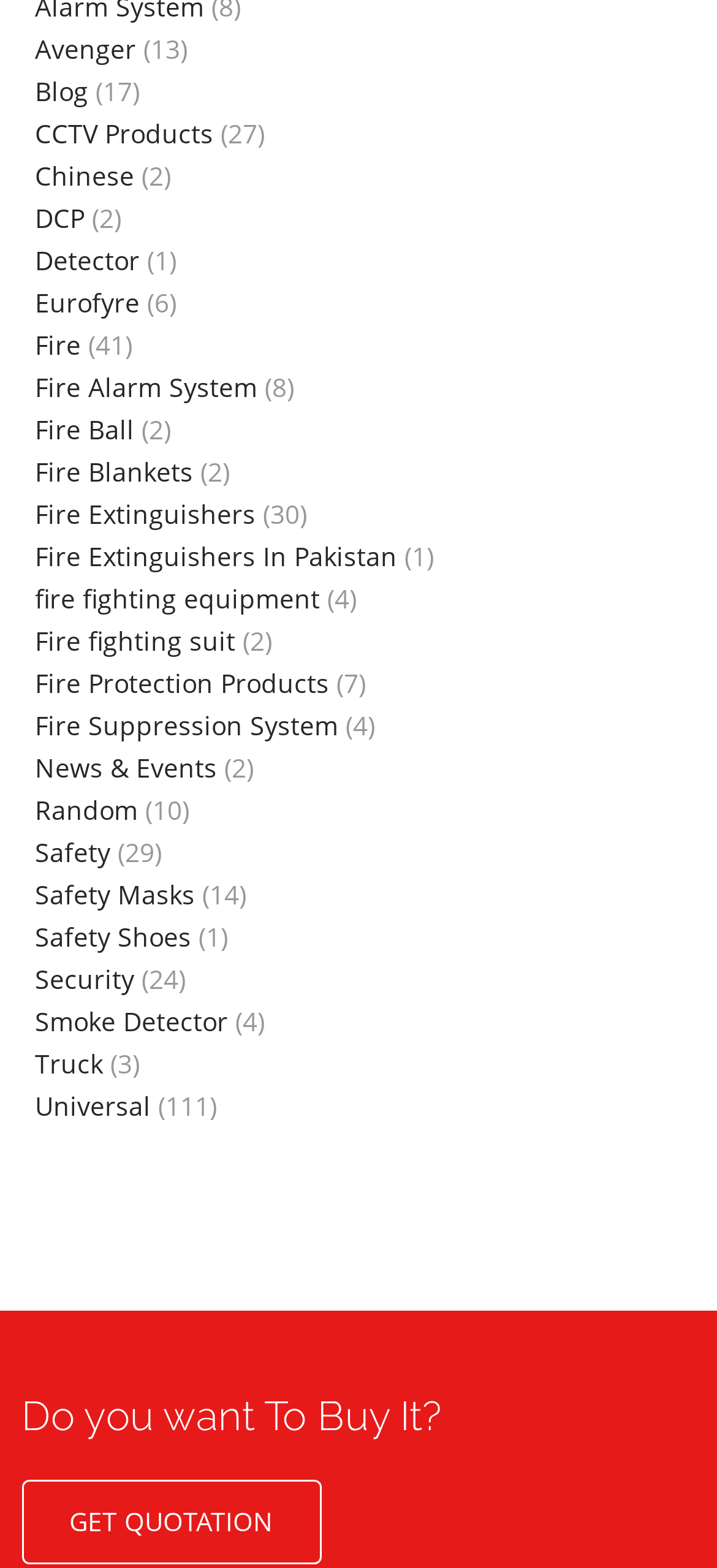Provide the bounding box coordinates for the UI element that is described by this text: "CCTV Products". The coordinates should be in the form of four float numbers between 0 and 1: [left, top, right, bottom].

[0.049, 0.074, 0.298, 0.096]